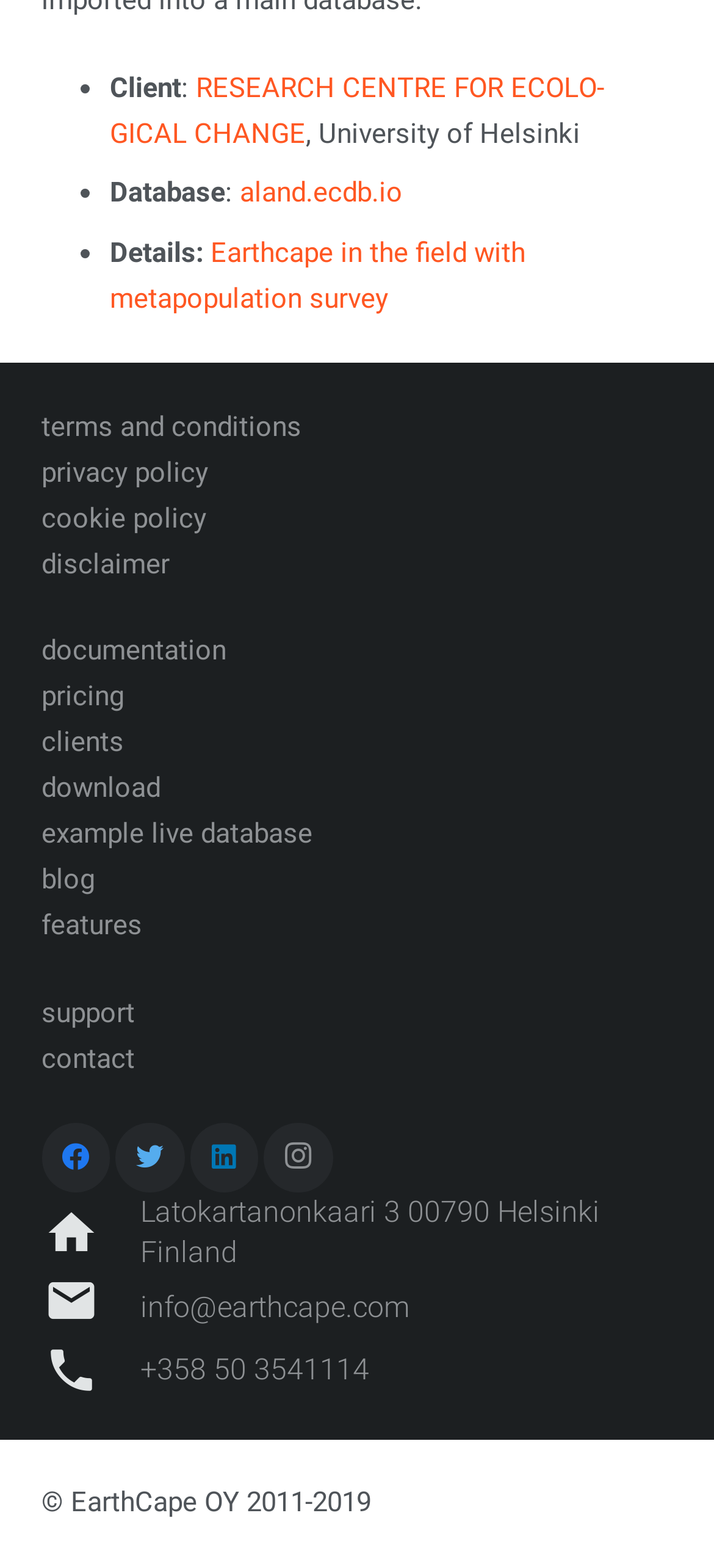How many social media links are there?
Using the visual information, answer the question in a single word or phrase.

4